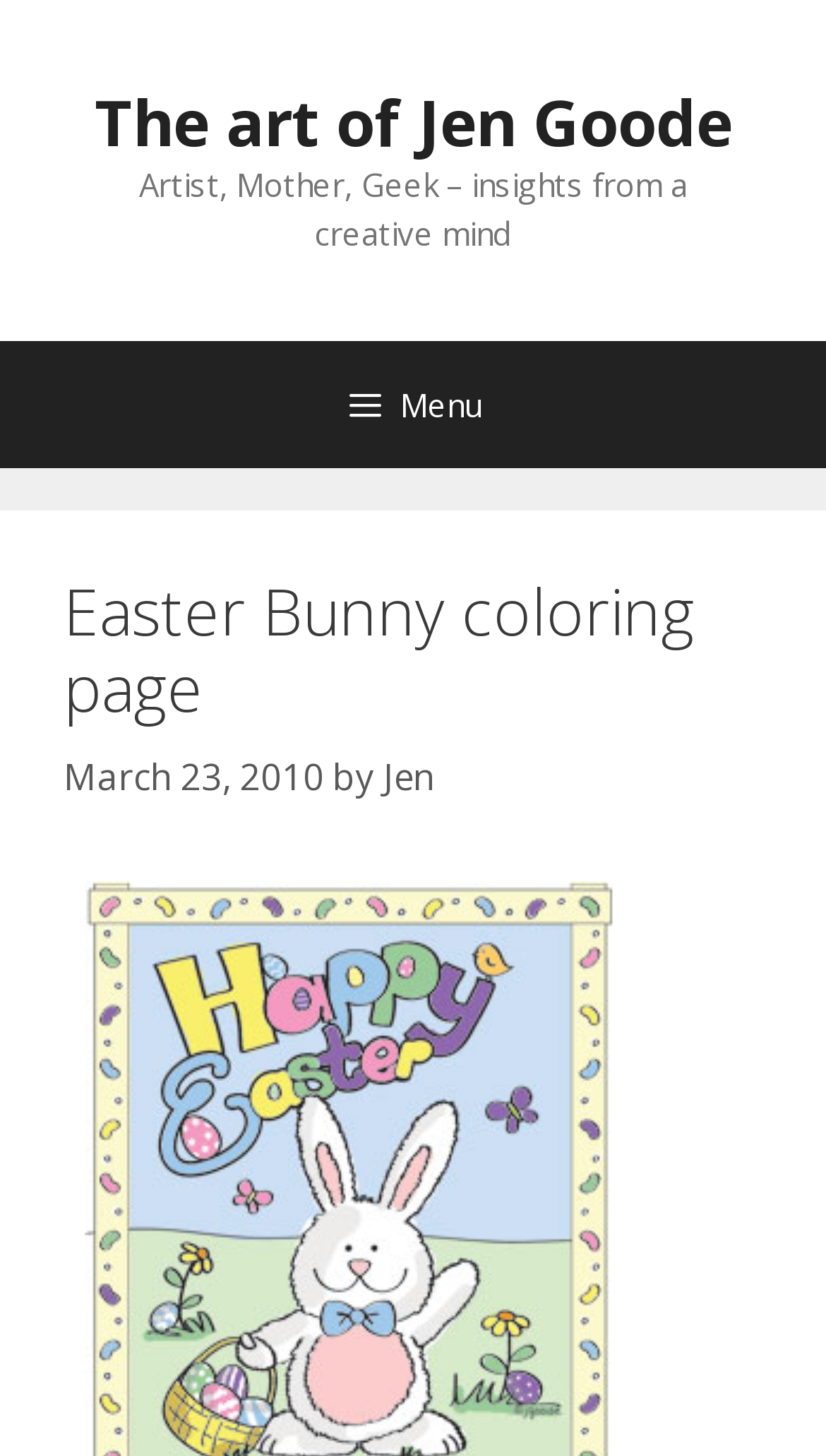Please respond in a single word or phrase: 
What is the type of content on this webpage?

Easter Bunny coloring page